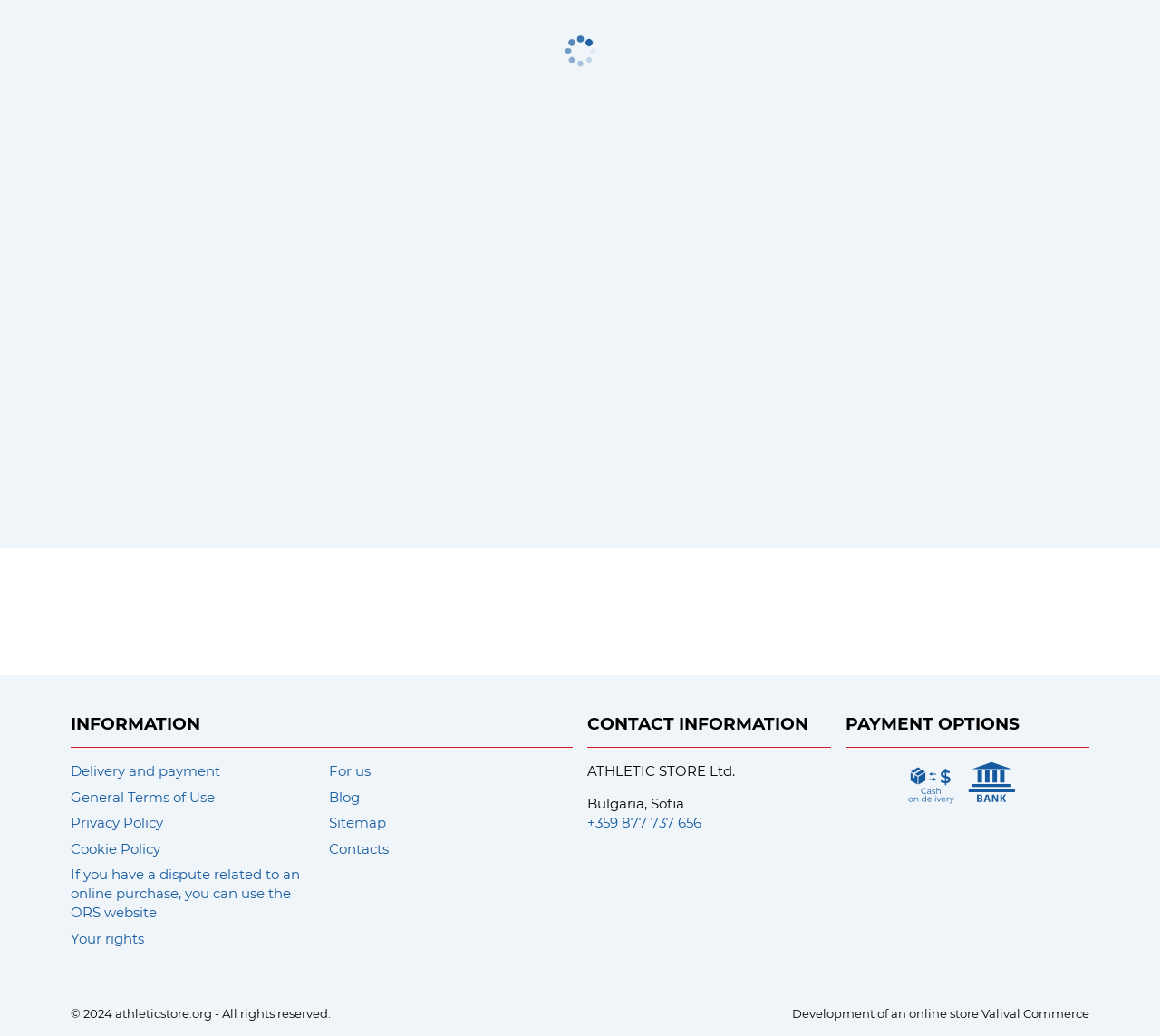Please specify the bounding box coordinates of the area that should be clicked to accomplish the following instruction: "Go to 'Contacts'". The coordinates should consist of four float numbers between 0 and 1, i.e., [left, top, right, bottom].

[0.284, 0.806, 0.335, 0.831]